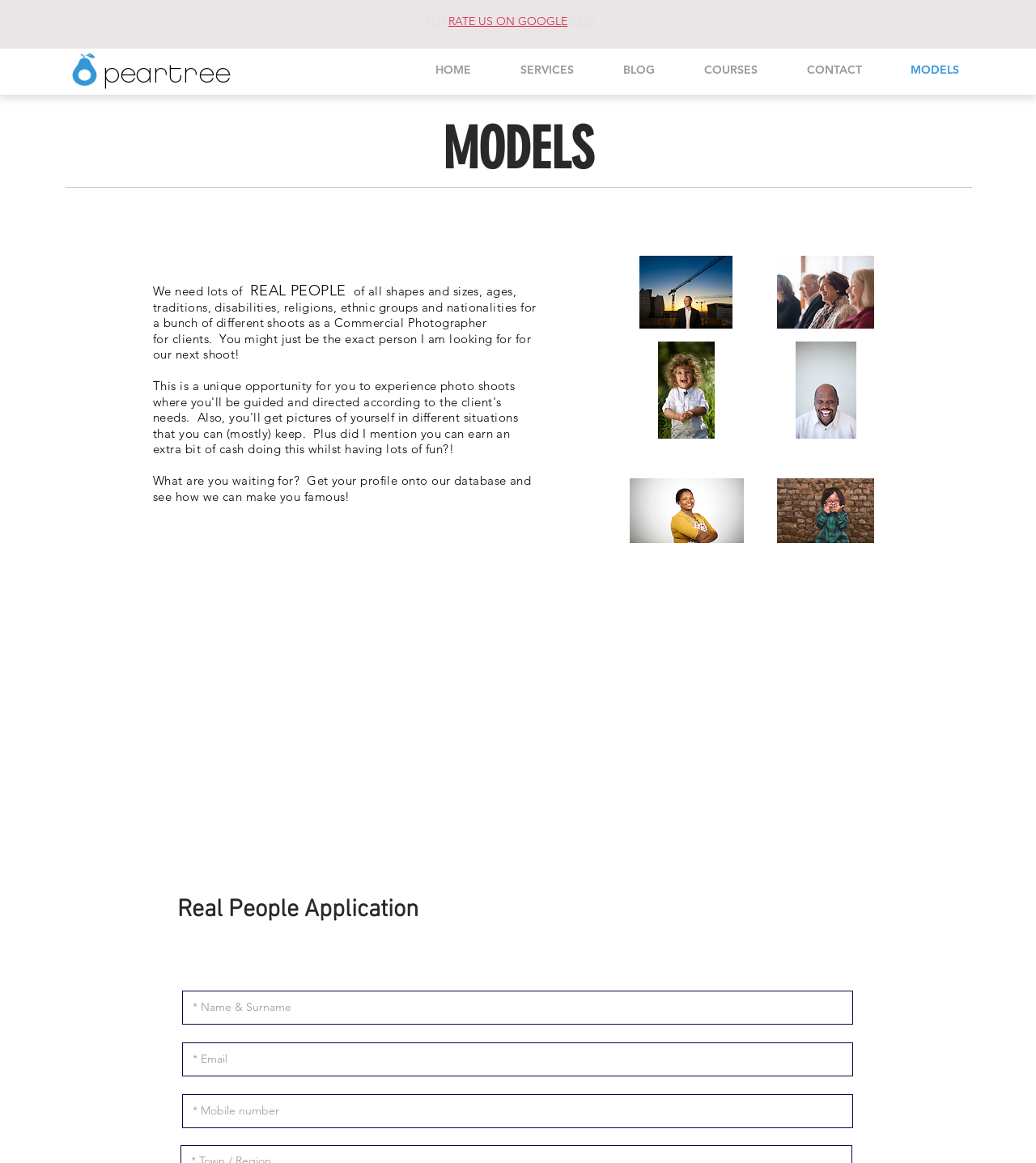Please locate the bounding box coordinates of the region I need to click to follow this instruction: "Fill in the 'Email' textbox".

[0.176, 0.896, 0.823, 0.926]